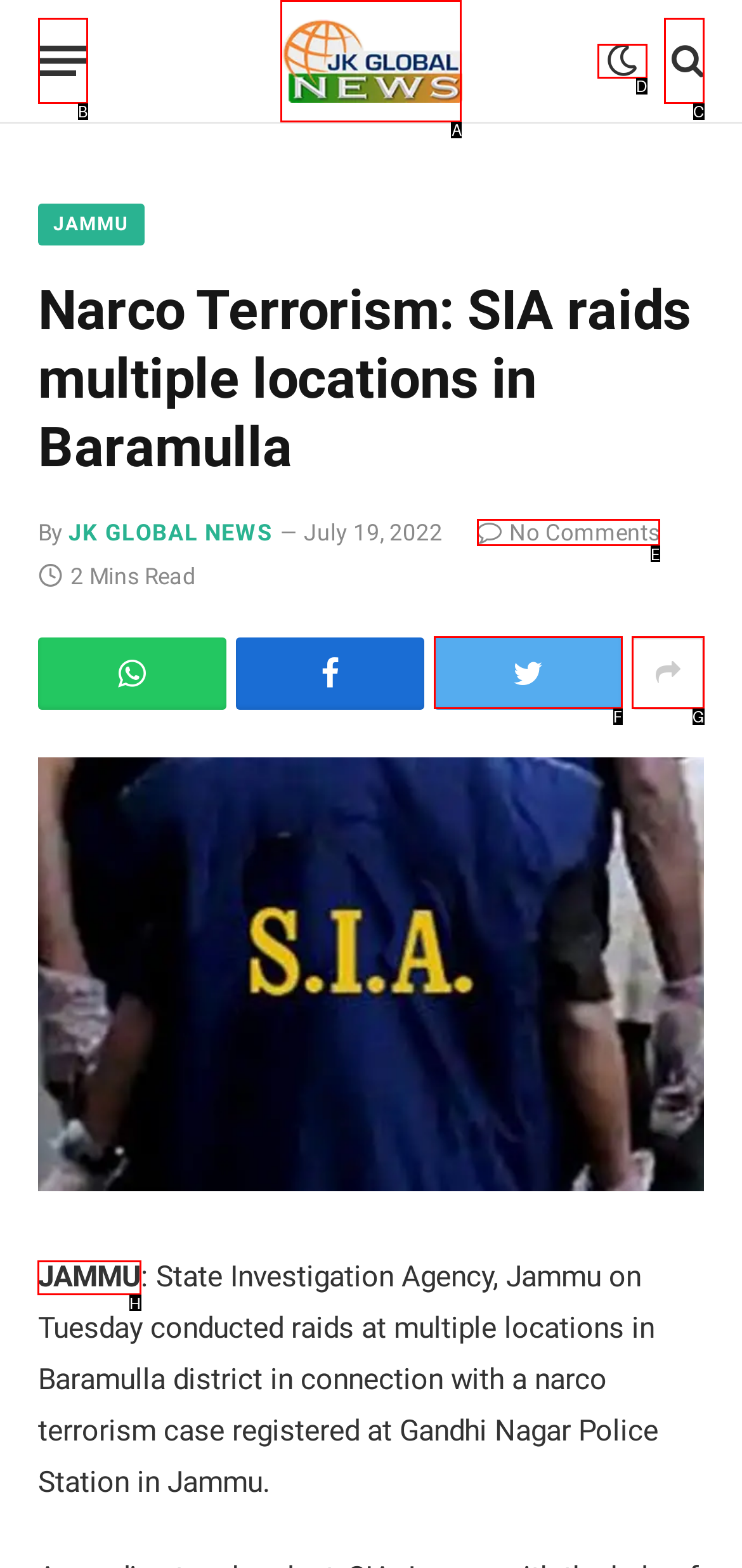Determine the correct UI element to click for this instruction: Read the news about JAMMU. Respond with the letter of the chosen element.

H